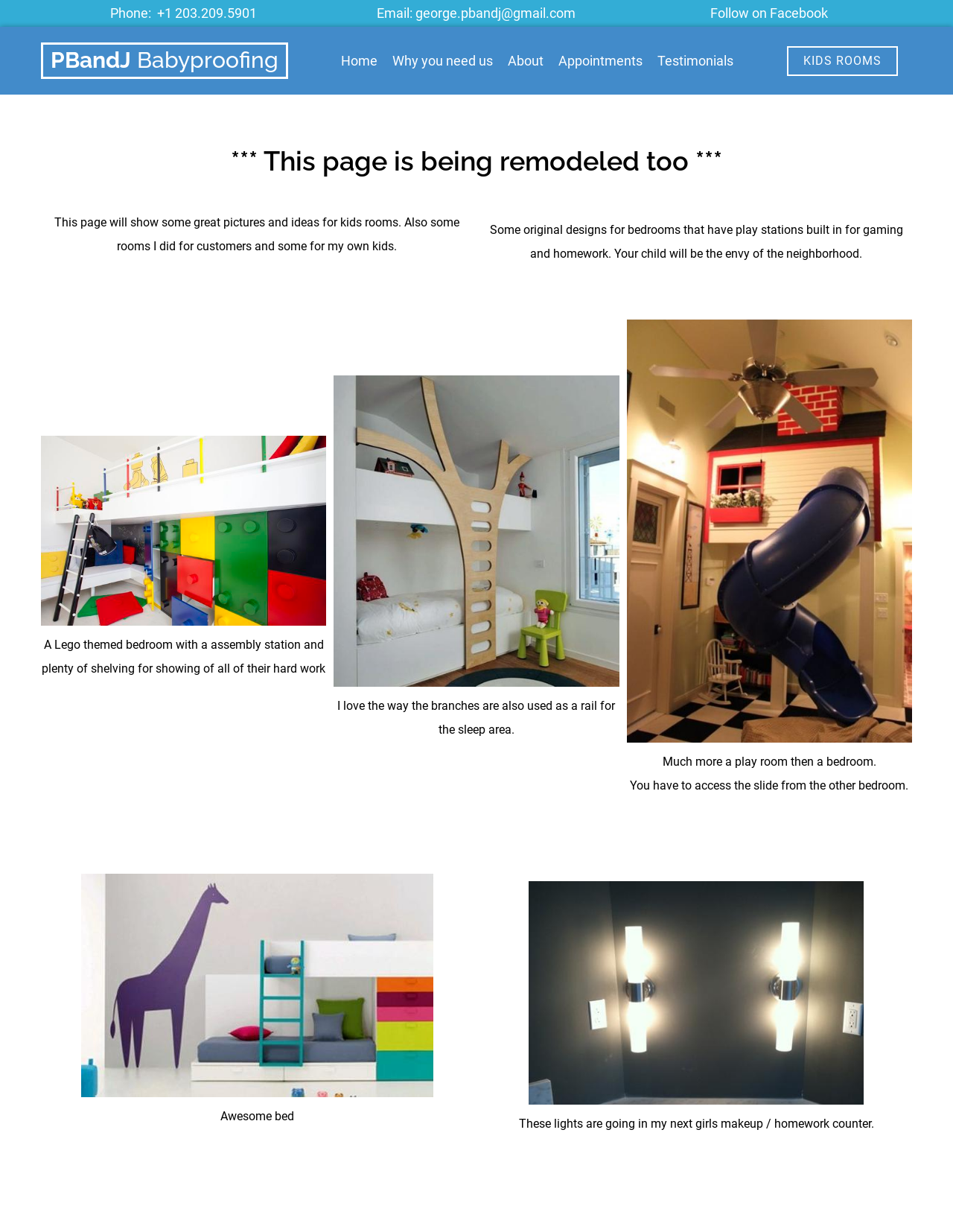What is the purpose of this webpage?
Refer to the screenshot and answer in one word or phrase.

Showcase kids room designs